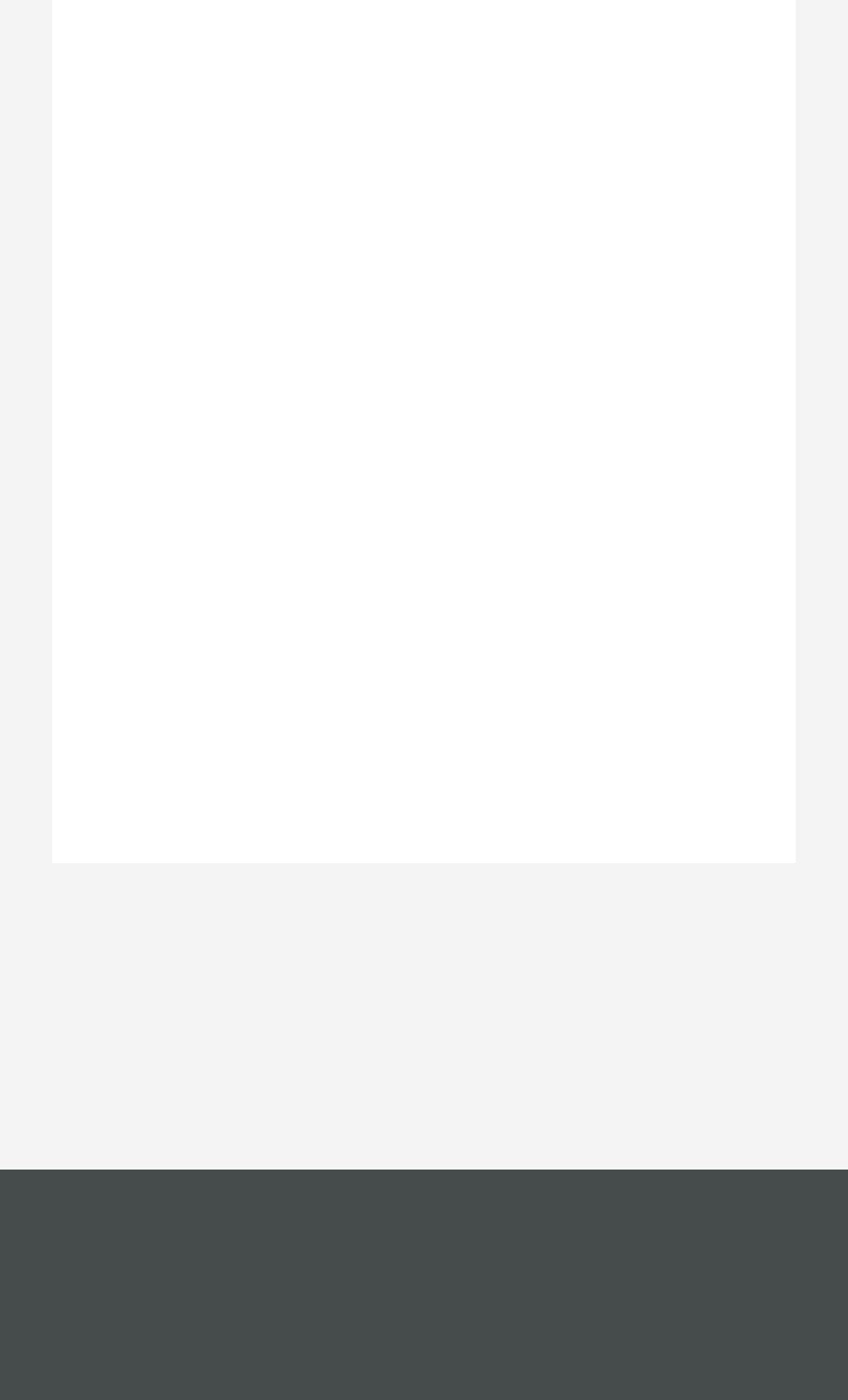Find the bounding box of the UI element described as follows: "Or use our contact form".

[0.123, 0.482, 0.877, 0.517]